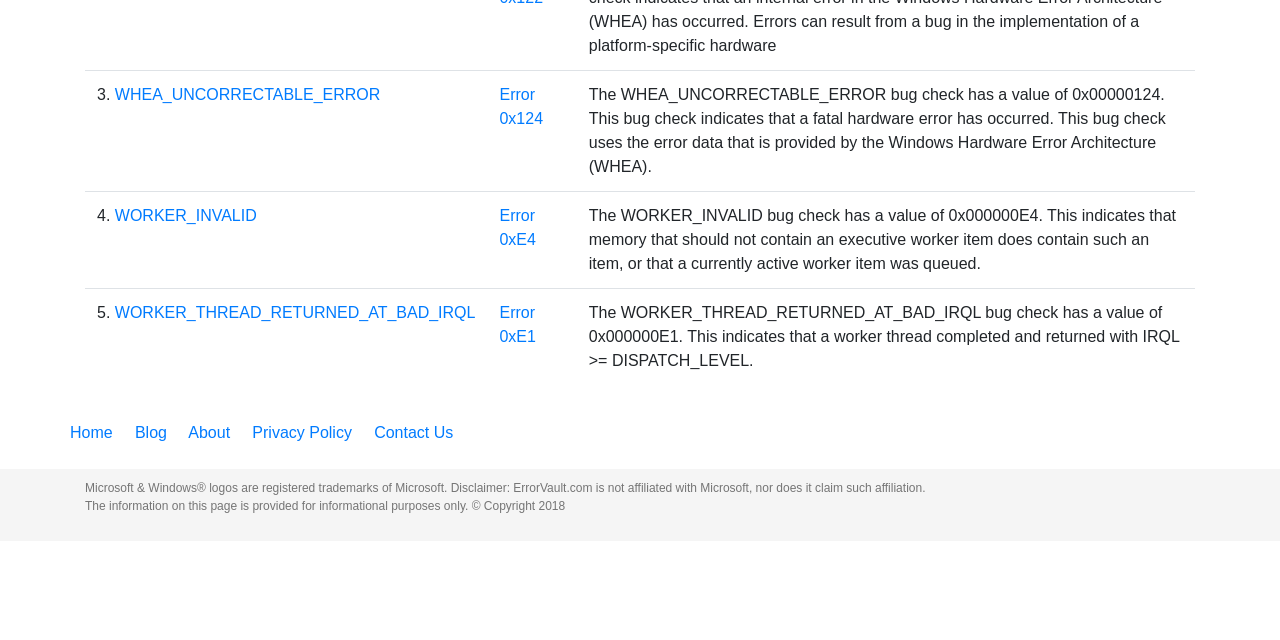Locate the bounding box coordinates for the element described below: "WORKER_INVALID". The coordinates must be four float values between 0 and 1, formatted as [left, top, right, bottom].

[0.09, 0.324, 0.201, 0.35]